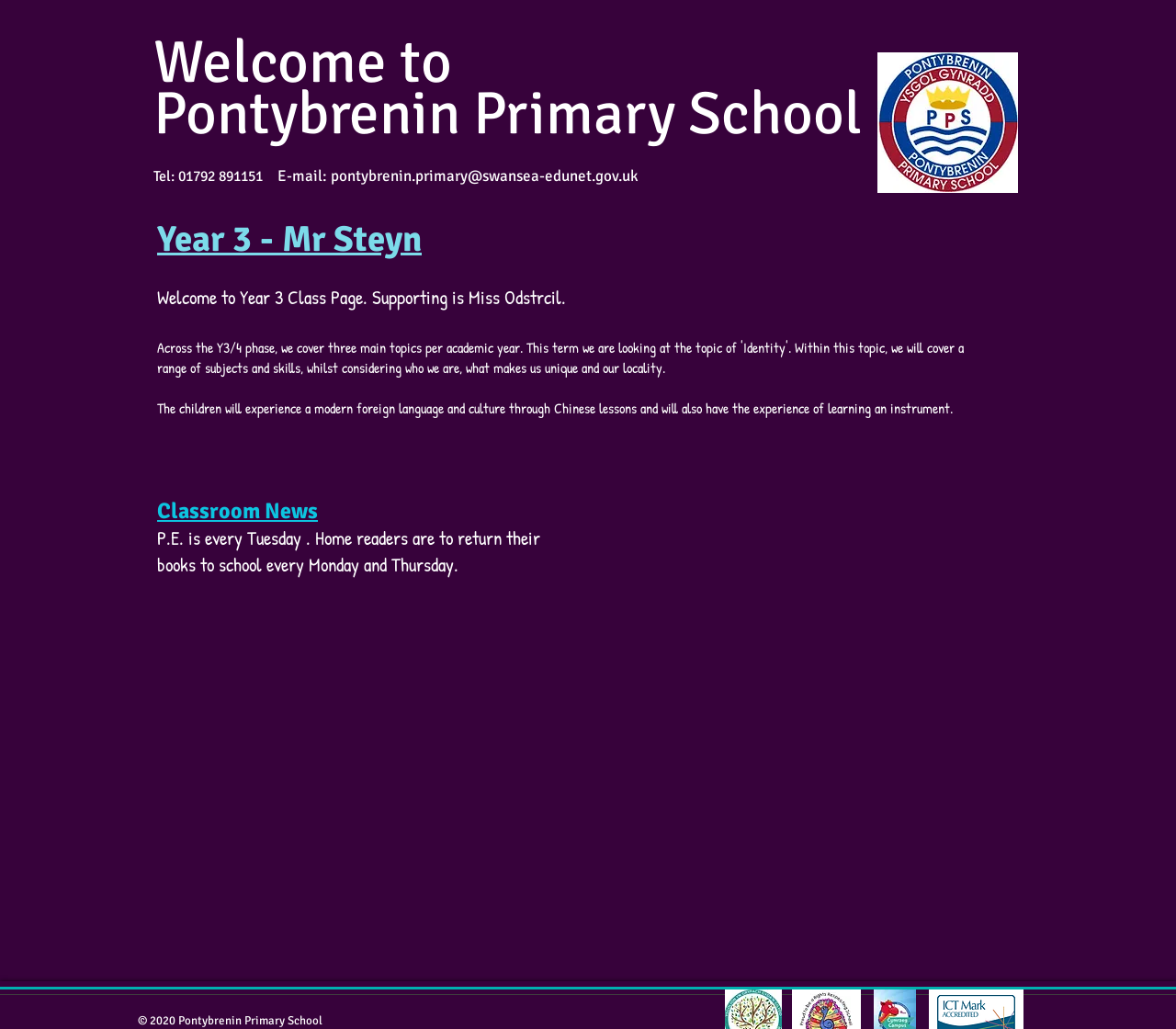What is the language being taught in Year 3?
Examine the screenshot and reply with a single word or phrase.

Chinese